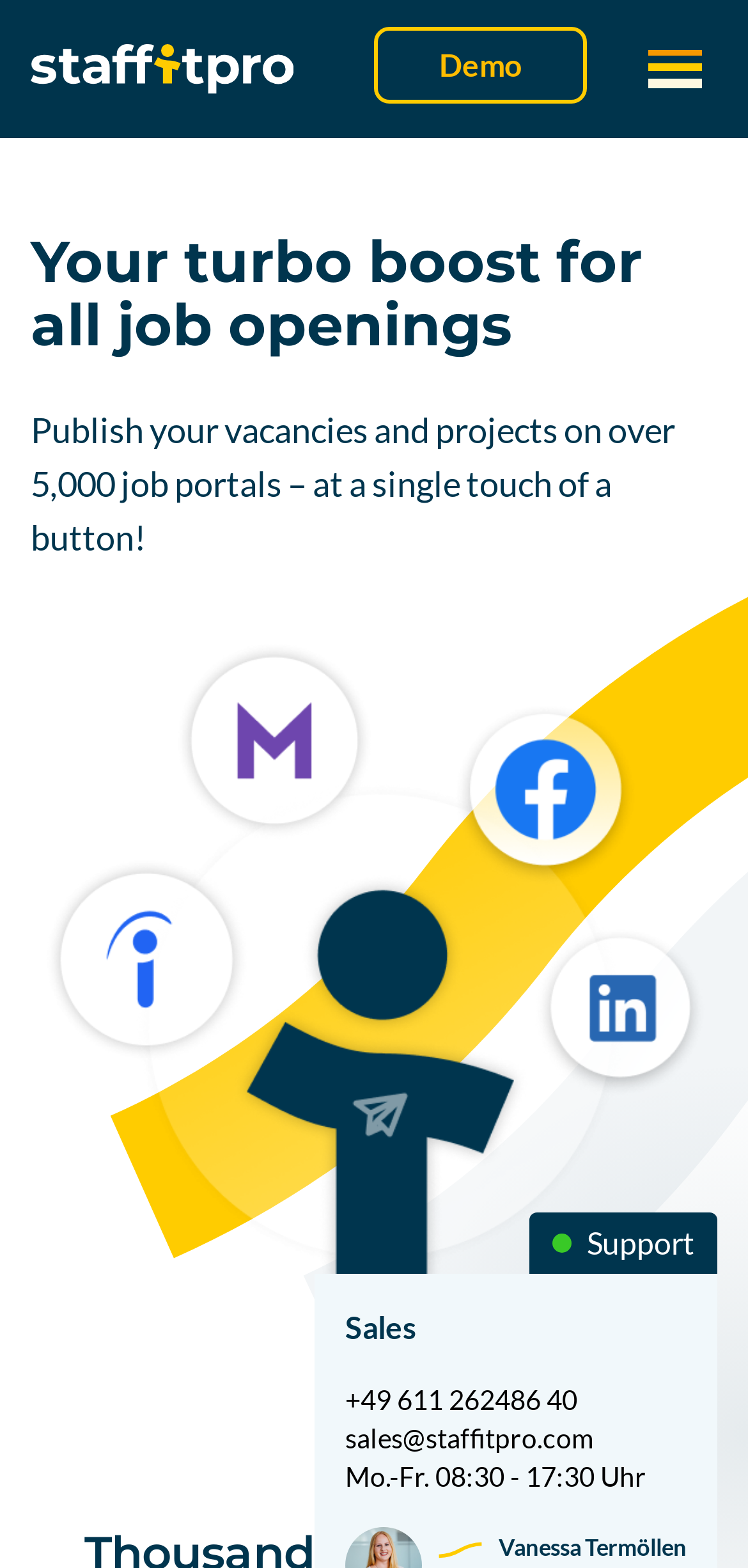What is the business hours of the sales team?
Please ensure your answer to the question is detailed and covers all necessary aspects.

According to the StaticText element, the sales team is available from Monday to Friday, 8:30 am to 5:30 pm.